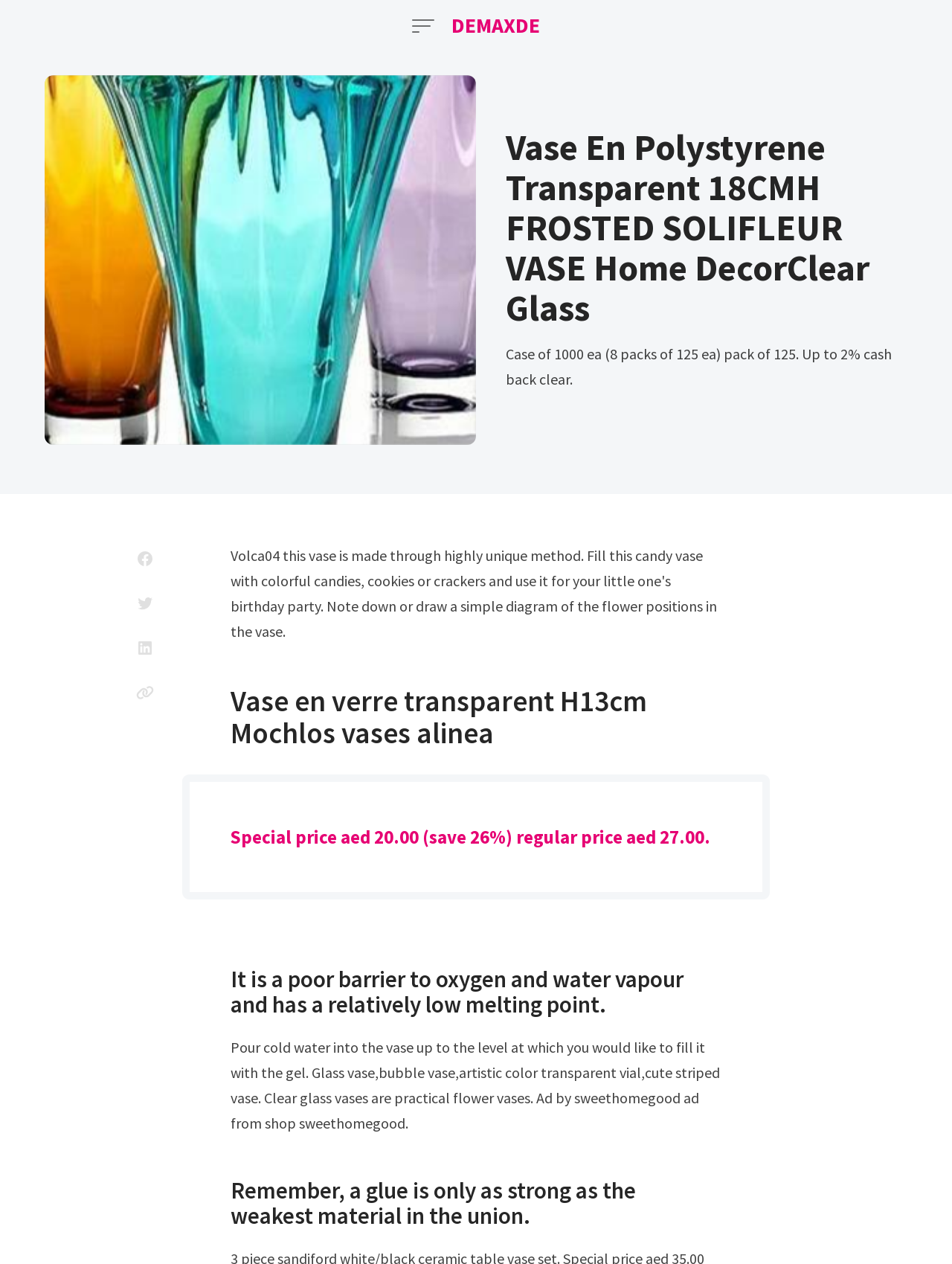Determine the bounding box of the UI component based on this description: "Link copied". The bounding box coordinates should be four float values between 0 and 1, i.e., [left, top, right, bottom].

[0.129, 0.53, 0.176, 0.565]